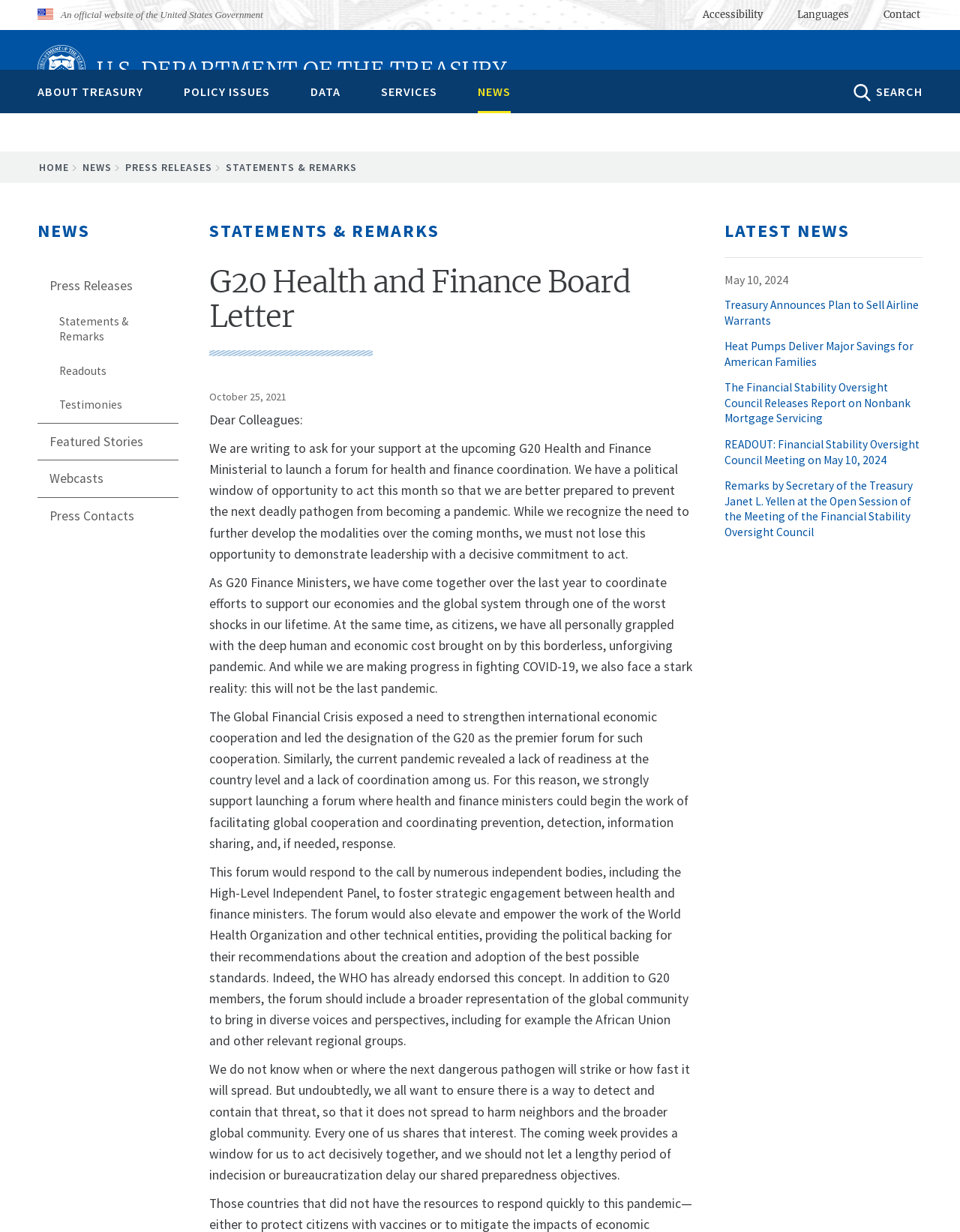How many links are there in the navigation menu?
Provide a detailed answer to the question, using the image to inform your response.

I counted the number of link elements under the navigation element 'block-utilitymenu-menu' and found 6 links: 'Skip Navigation', 'Accessibility', 'Languages', 'Contact', 'ABOUT TREASURY', and 'SEARCH'.